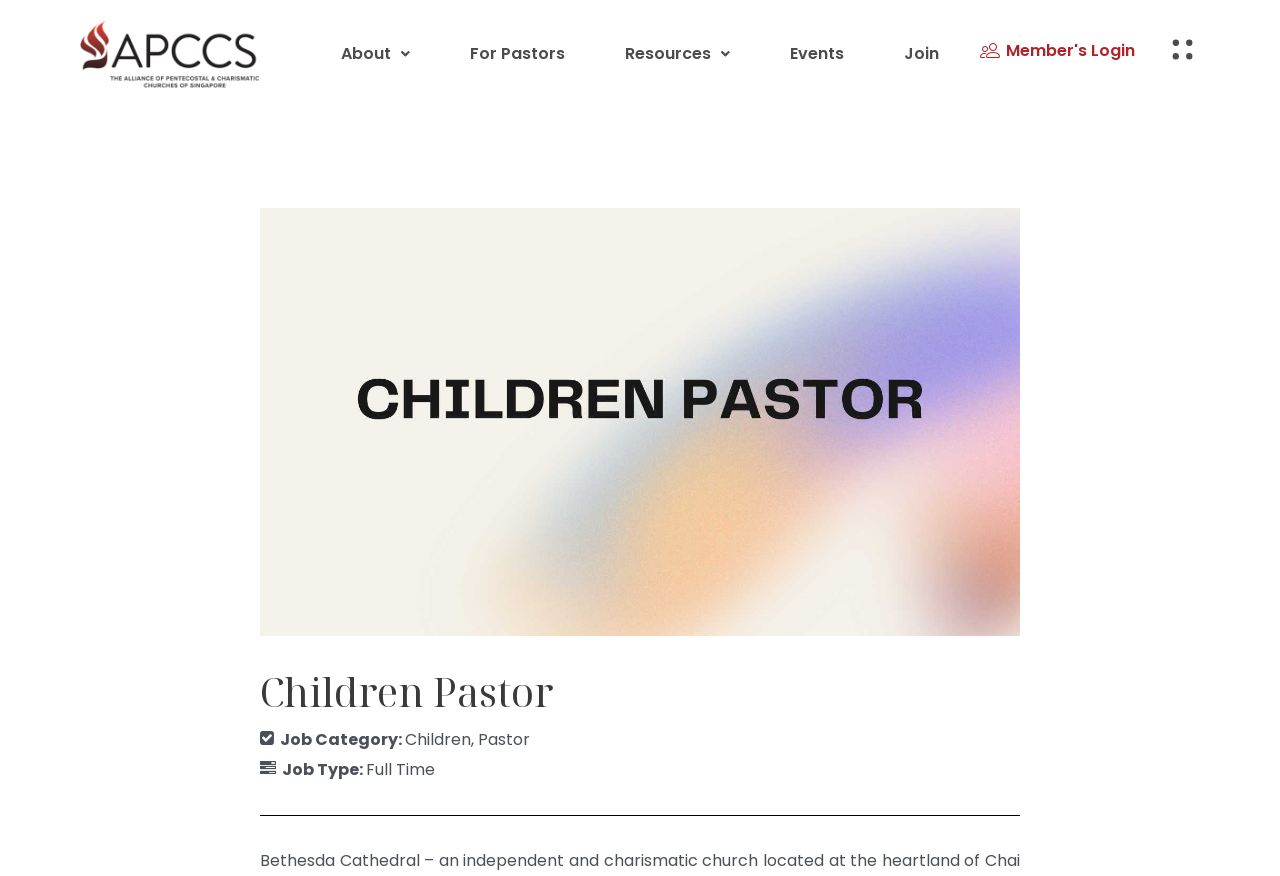What is the type of job for the Children Pastor?
Answer with a single word or phrase, using the screenshot for reference.

Full Time